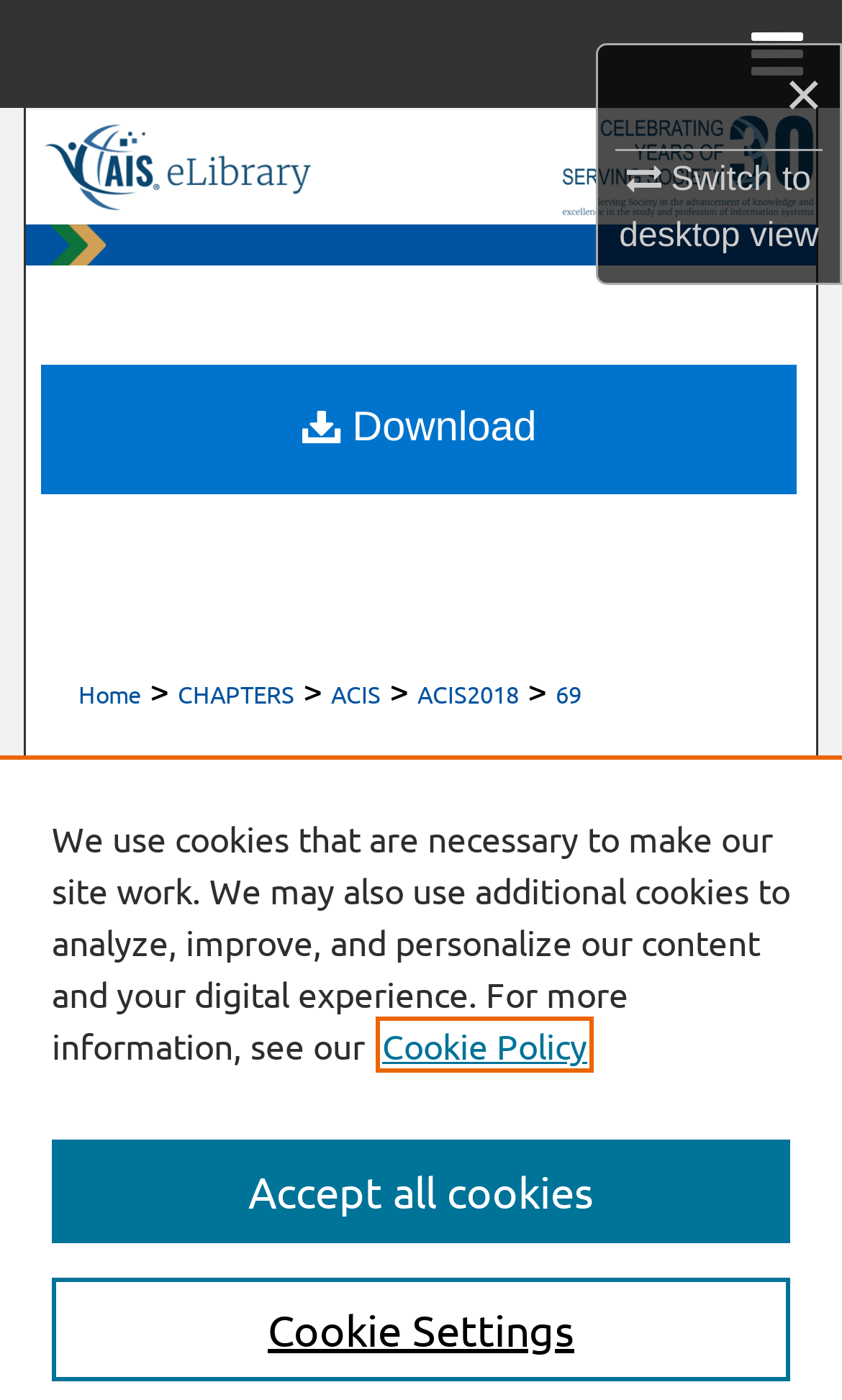Provide the bounding box coordinates of the UI element that matches the description: "Cookie Policy".

[0.454, 0.731, 0.697, 0.762]